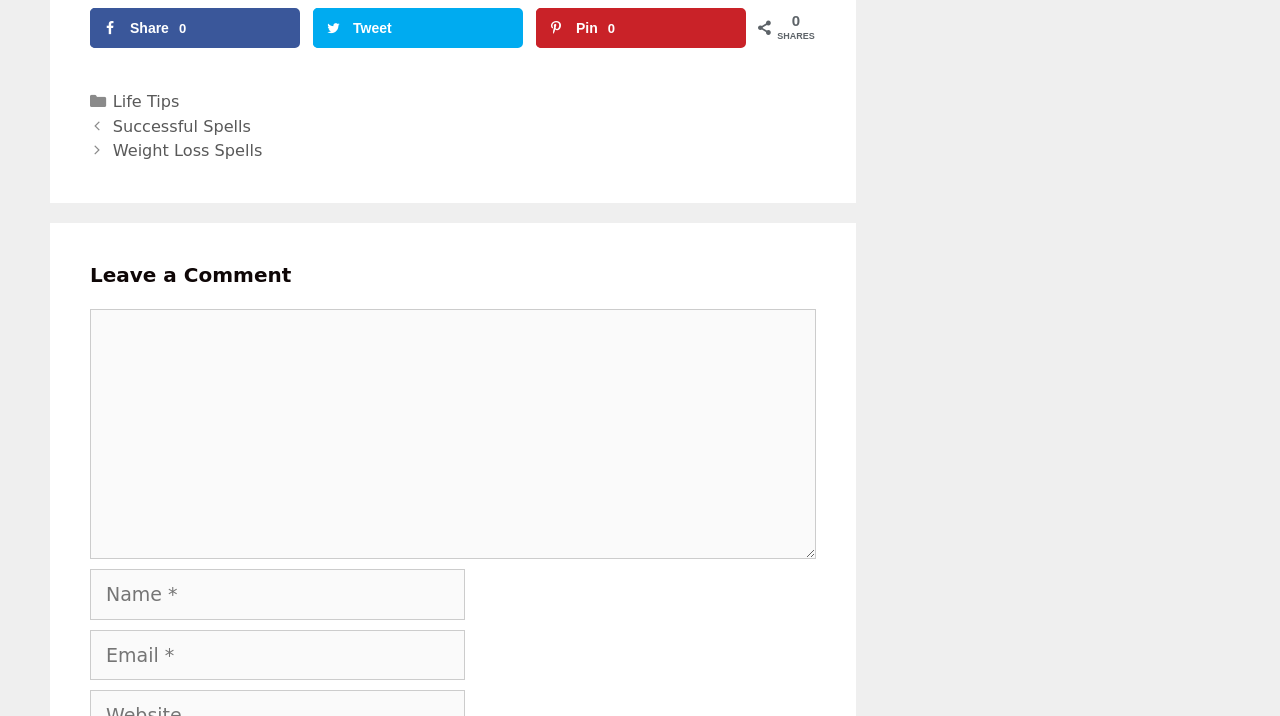Locate and provide the bounding box coordinates for the HTML element that matches this description: "Successful Spells".

[0.088, 0.163, 0.196, 0.189]